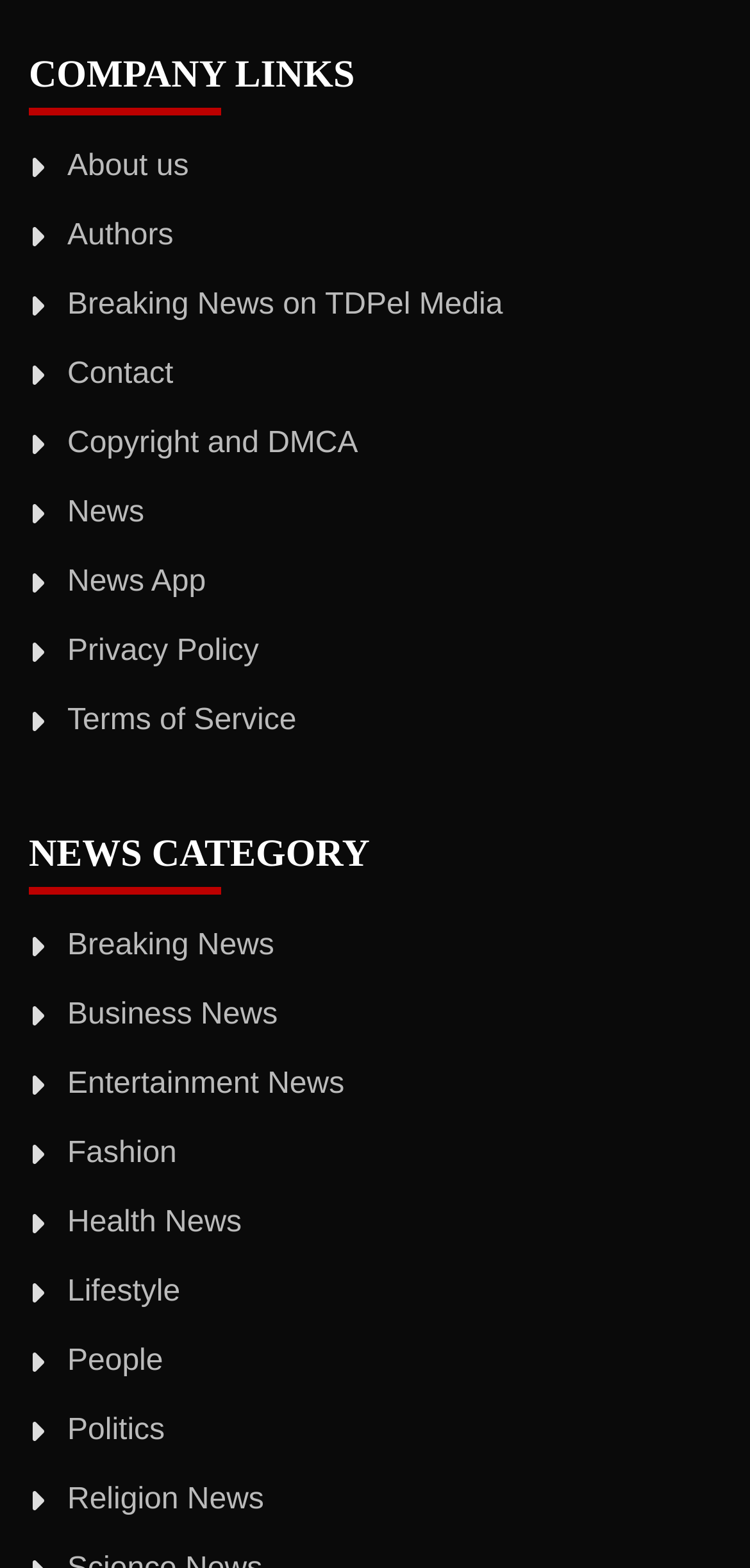Specify the bounding box coordinates for the region that must be clicked to perform the given instruction: "Go to Entertainment News".

[0.09, 0.681, 0.459, 0.702]